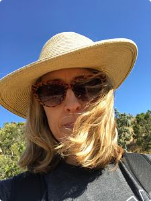Use a single word or phrase to answer the question: Is the woman indoors?

No